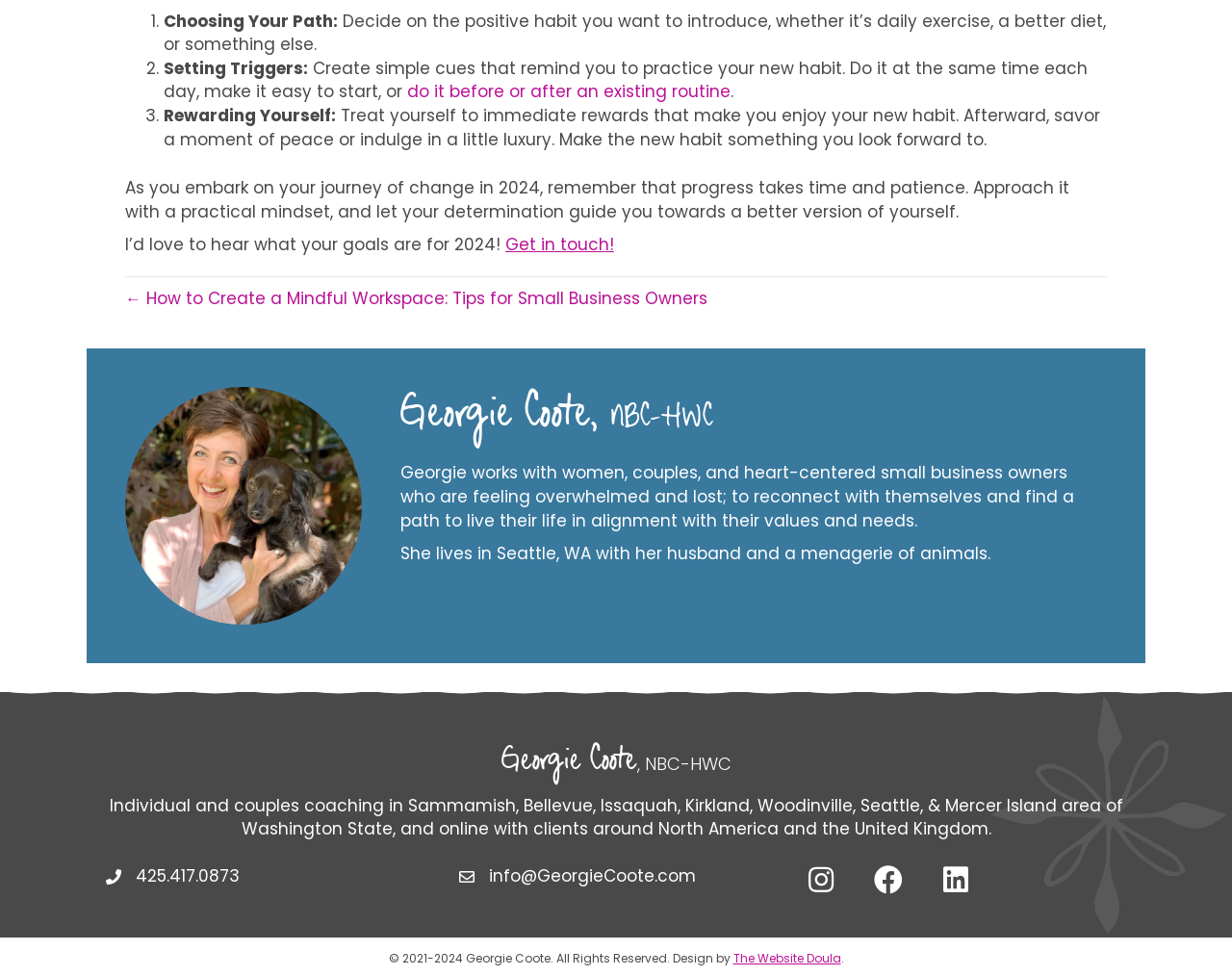Please identify the bounding box coordinates of the element I should click to complete this instruction: 'Email the coach at info@GeorgieCoote.com'. The coordinates should be given as four float numbers between 0 and 1, like this: [left, top, right, bottom].

[0.397, 0.886, 0.565, 0.91]